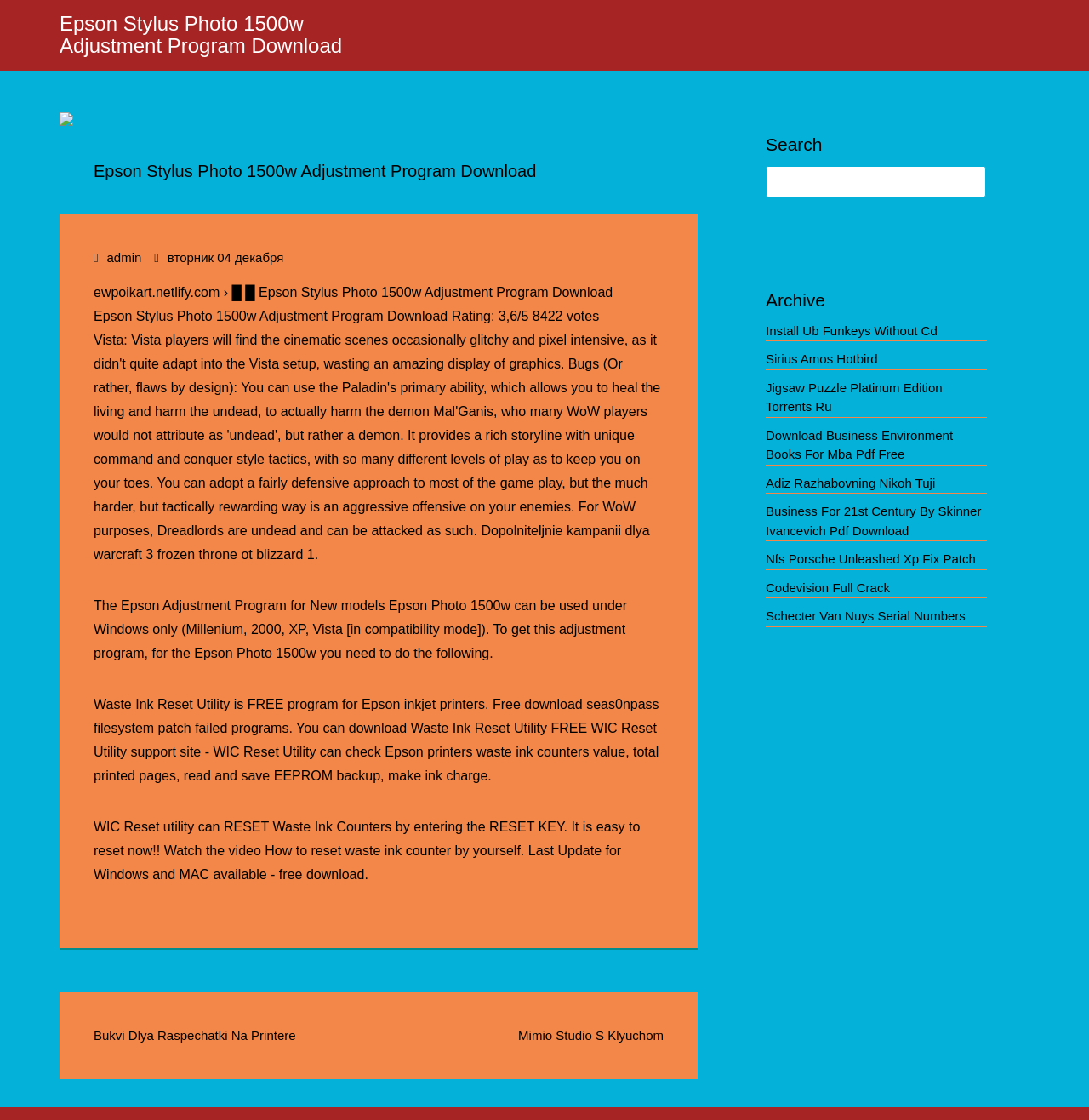Using the element description provided, determine the bounding box coordinates in the format (top-left x, top-left y, bottom-right x, bottom-right y). Ensure that all values are floating point numbers between 0 and 1. Element description: ewpoikart.netlify.com

[0.086, 0.254, 0.202, 0.267]